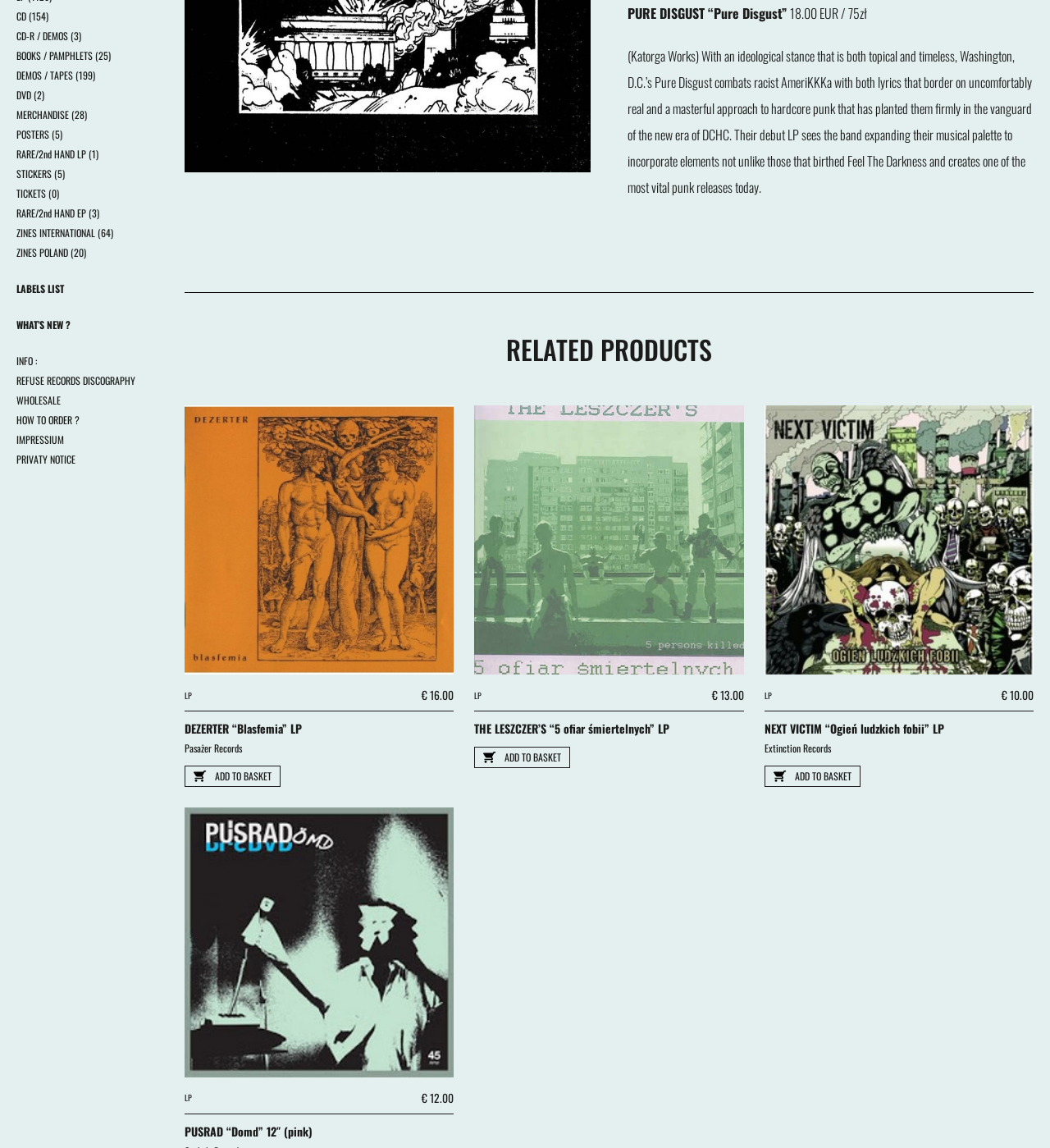Provide the bounding box coordinates for the UI element described in this sentence: "TICKETS". The coordinates should be four float values between 0 and 1, i.e., [left, top, right, bottom].

[0.016, 0.162, 0.044, 0.174]